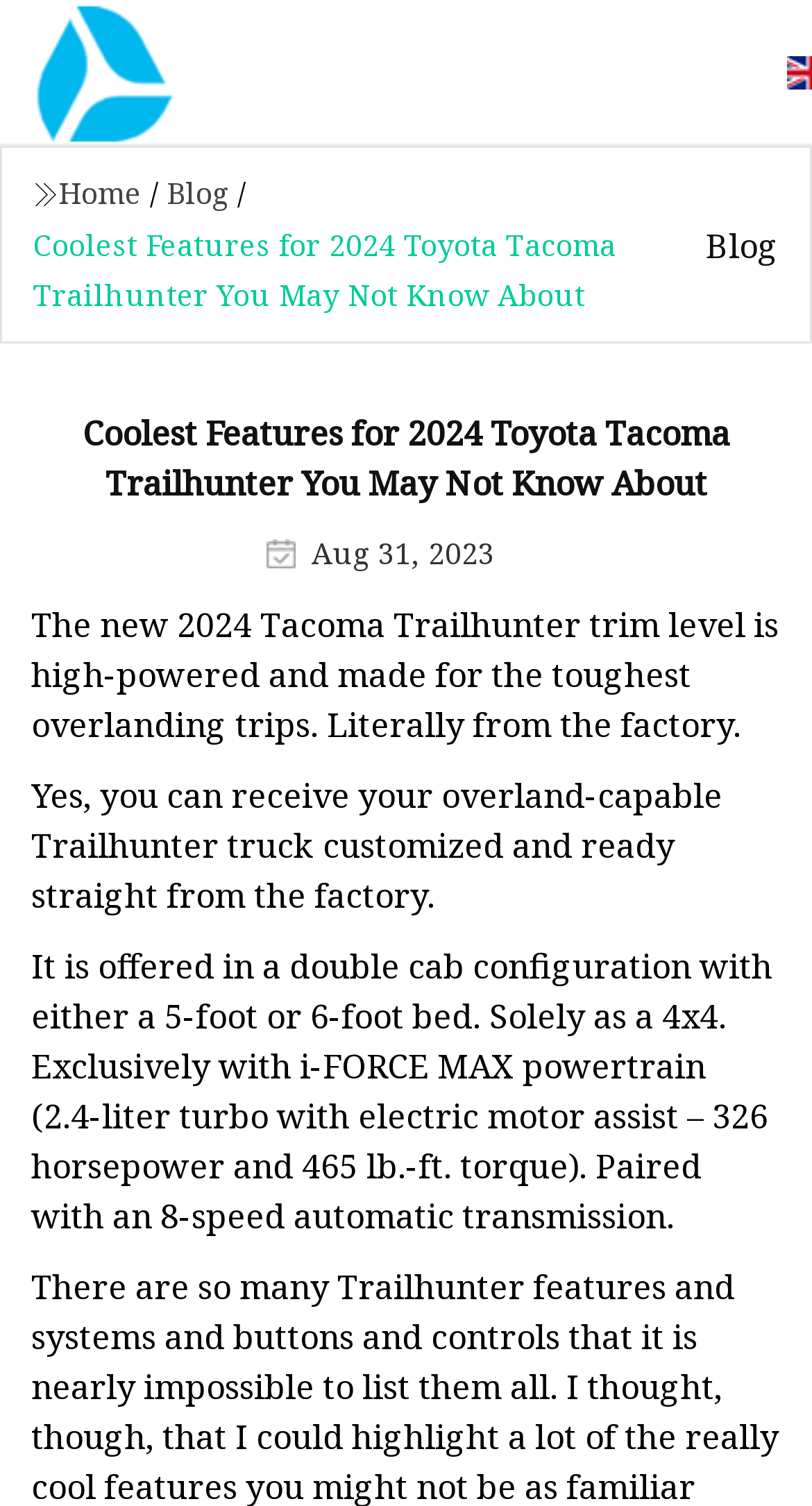What is the minimum bed length of the 2024 Toyota Tacoma Trailhunter?
Using the details from the image, give an elaborate explanation to answer the question.

The answer can be found in the third paragraph of the webpage, which states 'It is offered in a double cab configuration with either a 5-foot or 6-foot bed.'